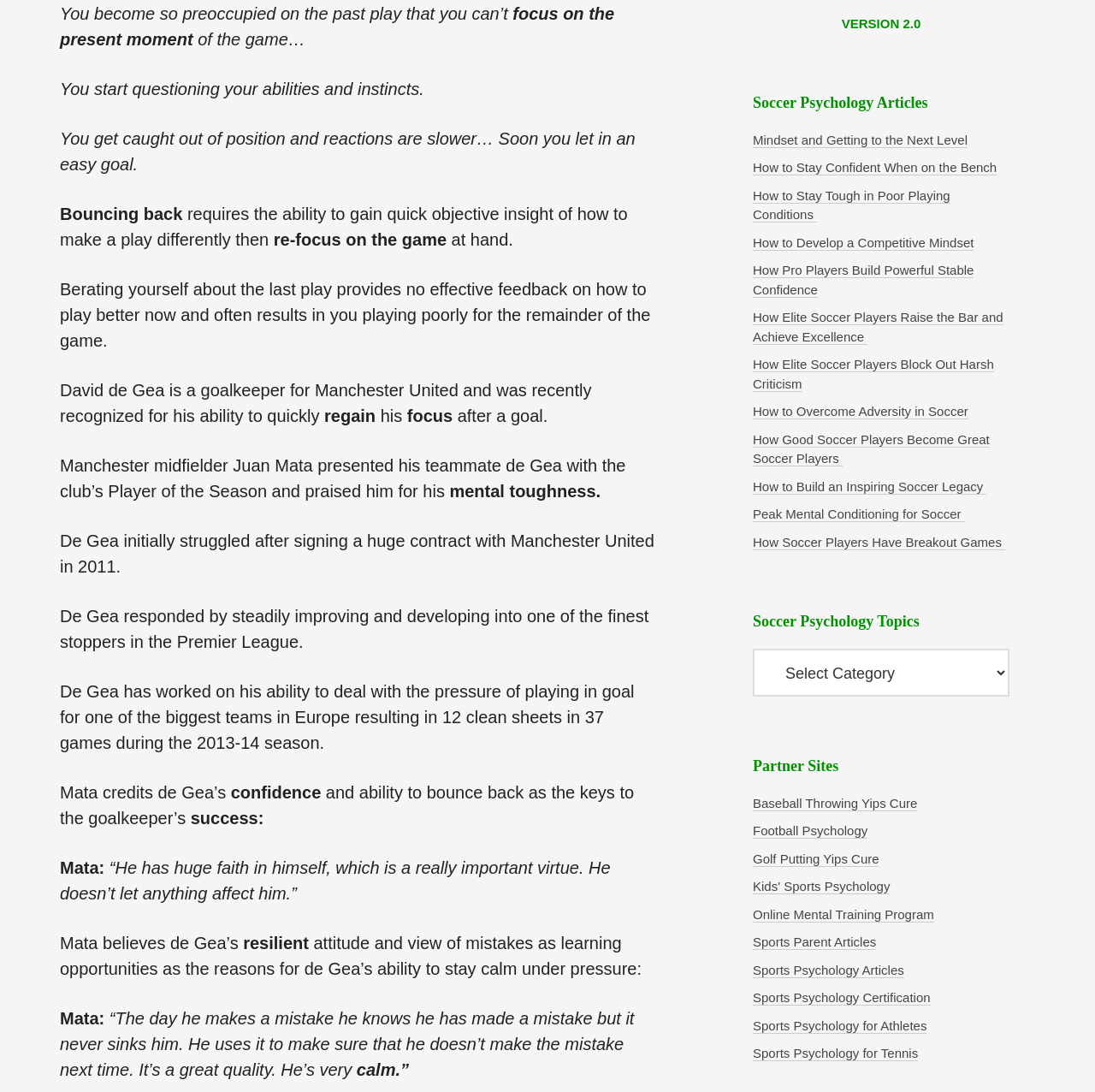What is the topic of the article?
Give a single word or phrase answer based on the content of the image.

Soccer Psychology